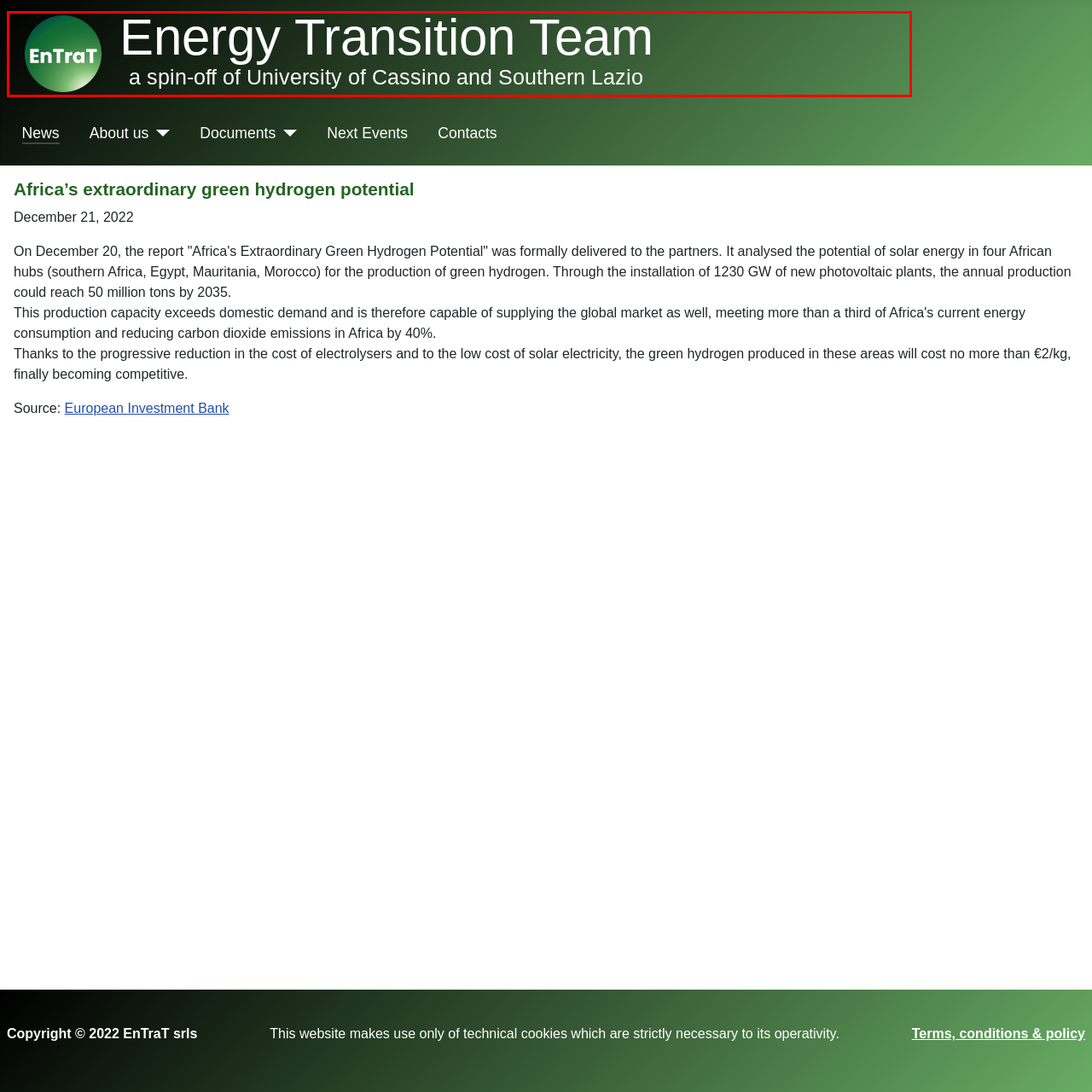Focus on the content inside the red-outlined area of the image and answer the ensuing question in detail, utilizing the information presented: What is the theme reflected by the background color transition?

The question asks about the theme reflected by the background color transition. The caption states that the background transitions from dark to light green, reflecting themes of growth and sustainable development, which indicates that the theme is growth and sustainable development.